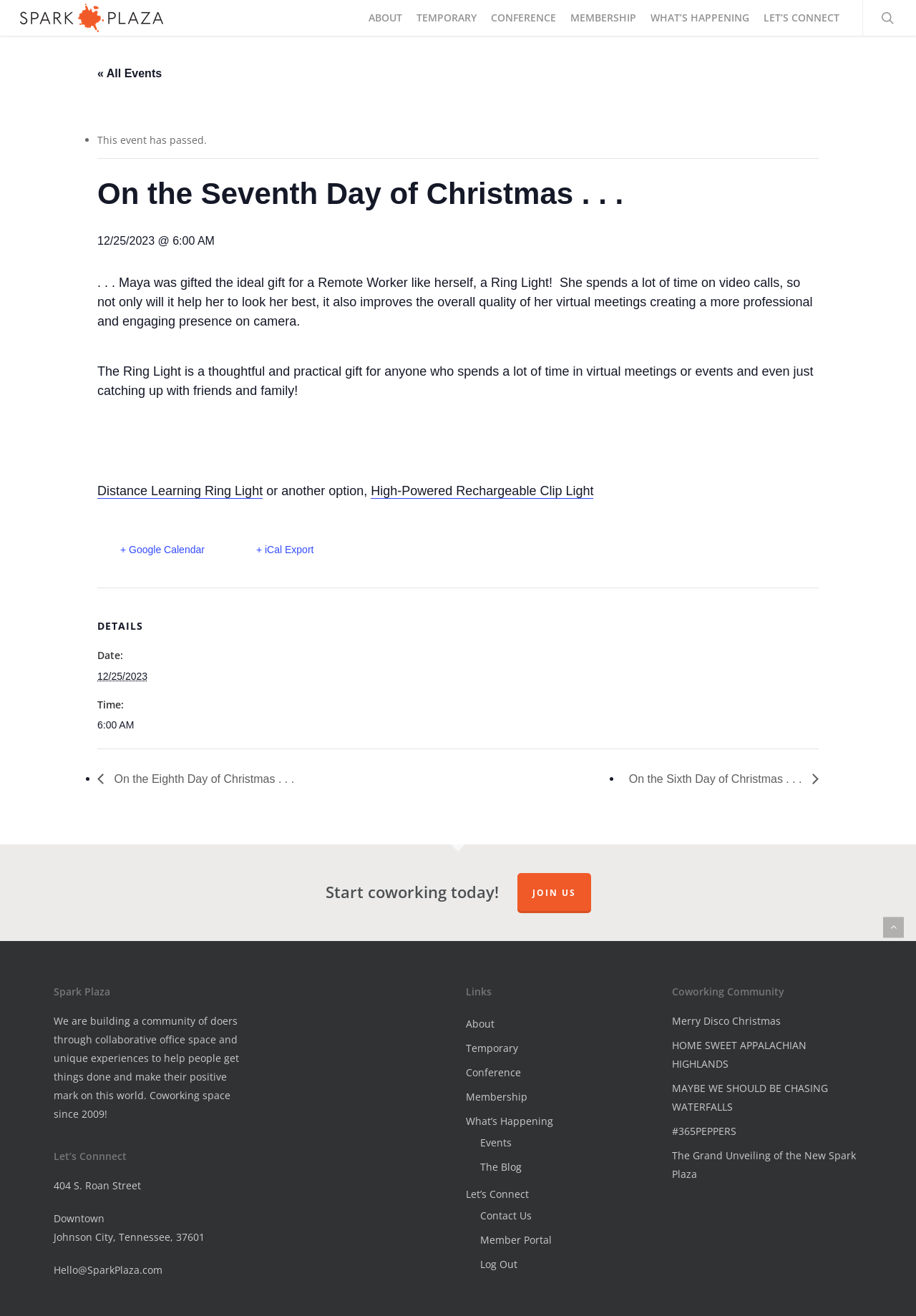Indicate the bounding box coordinates of the clickable region to achieve the following instruction: "view the 'On the Eighth Day of Christmas...' event."

[0.106, 0.587, 0.33, 0.597]